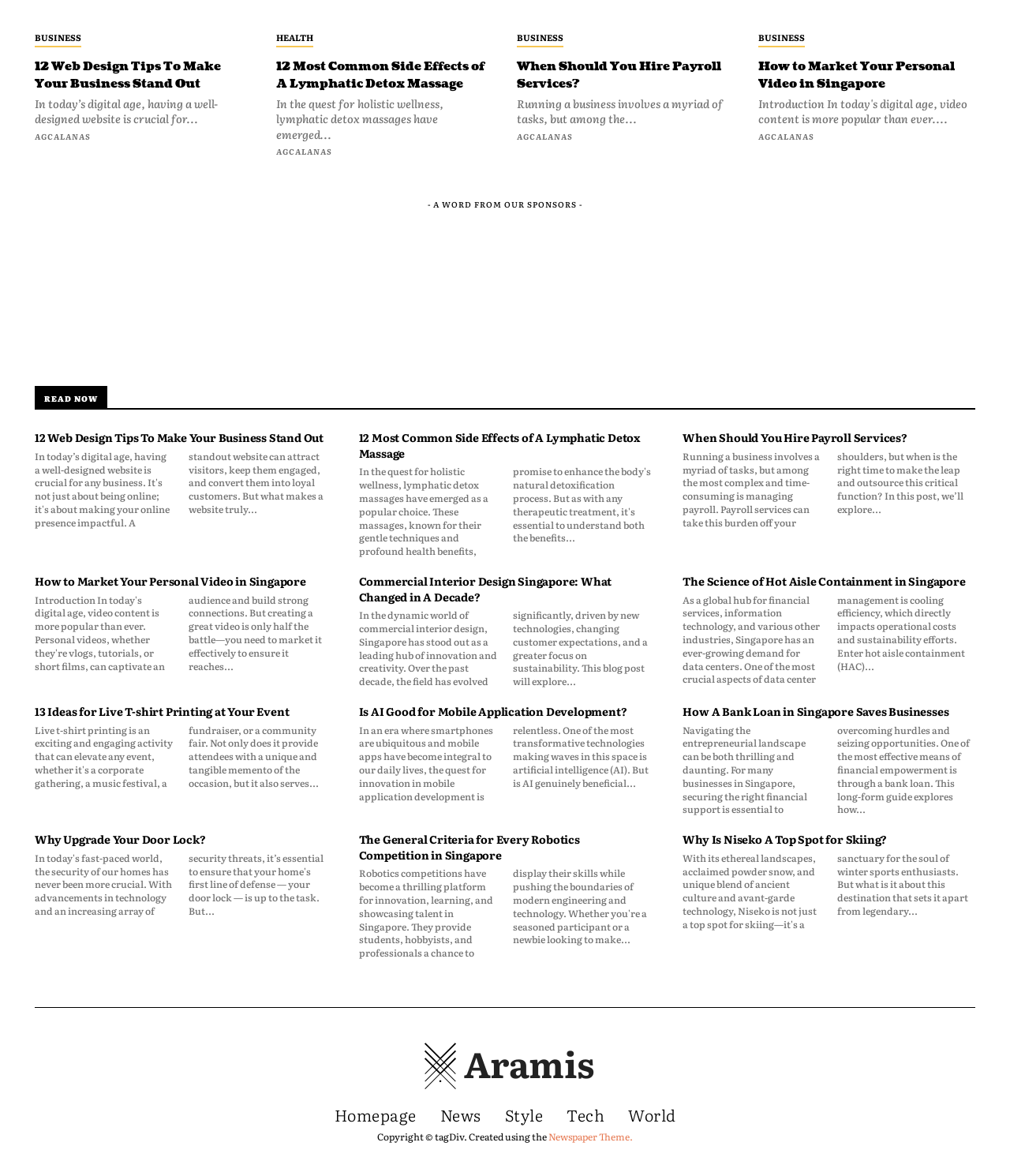Identify the bounding box coordinates of the clickable region to carry out the given instruction: "Visit 'AGCALANAS'".

[0.034, 0.125, 0.09, 0.135]